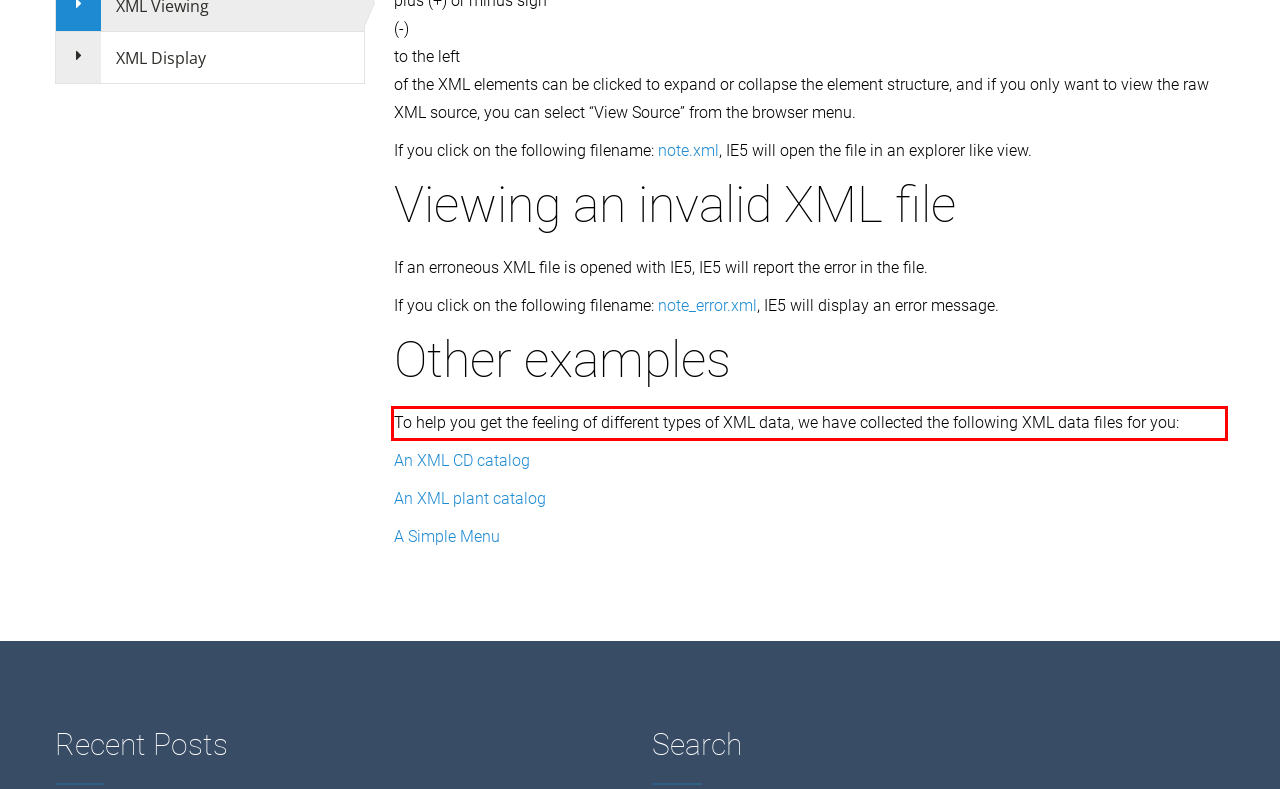Analyze the red bounding box in the provided webpage screenshot and generate the text content contained within.

To help you get the feeling of different types of XML data, we have collected the following XML data files for you: